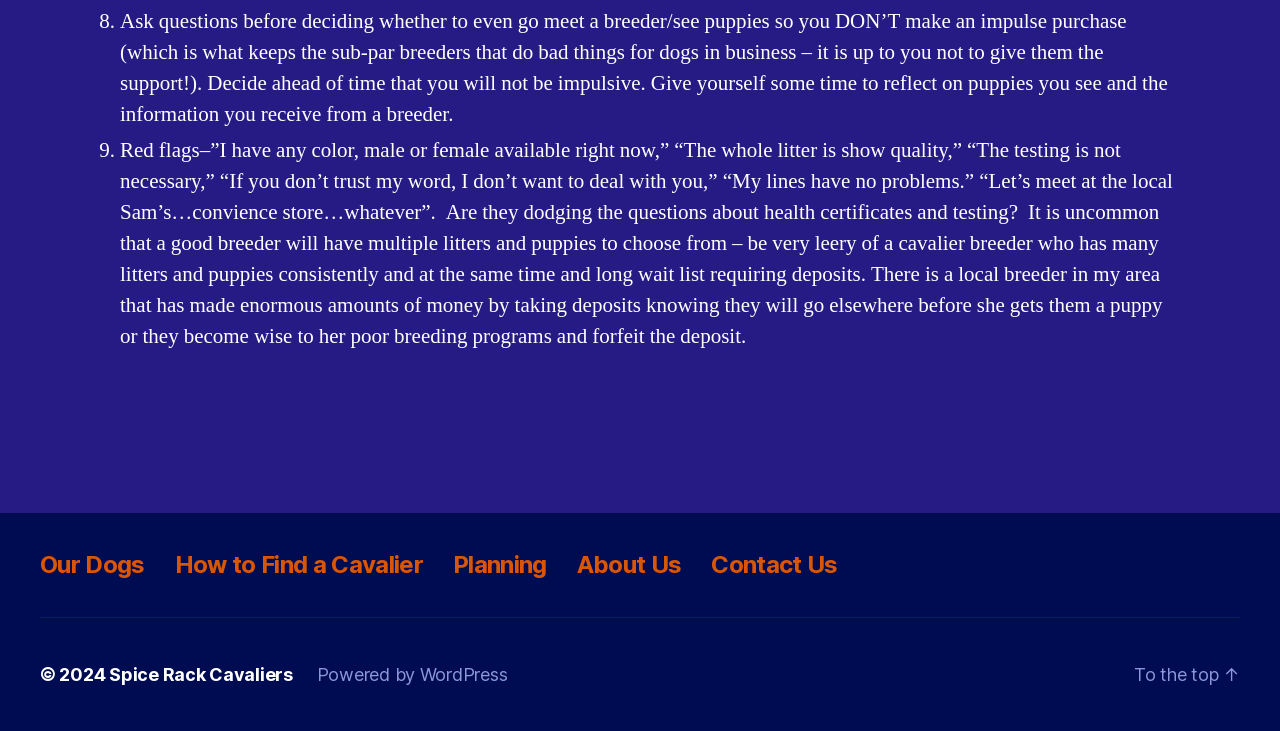Find the bounding box coordinates for the UI element that matches this description: "Powered by WordPress".

[0.247, 0.908, 0.396, 0.937]